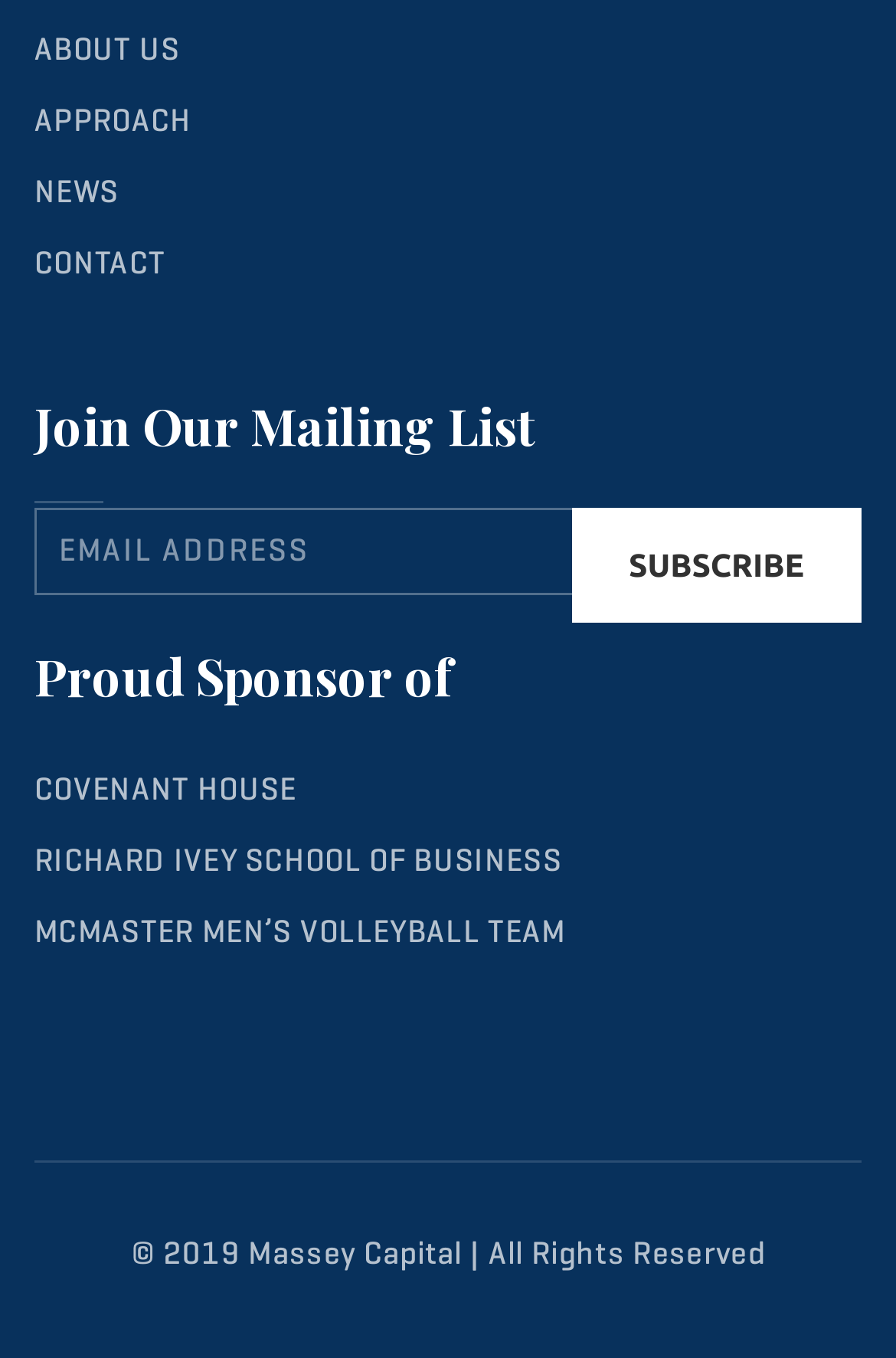What is the button label below the 'Join Our Mailing List' heading?
Using the information from the image, answer the question thoroughly.

The button element with ID 1257 is located below the heading 'Join Our Mailing List', and it contains a StaticText element with the text 'SUBSCRIBE', indicating the button label is 'Subscribe'.